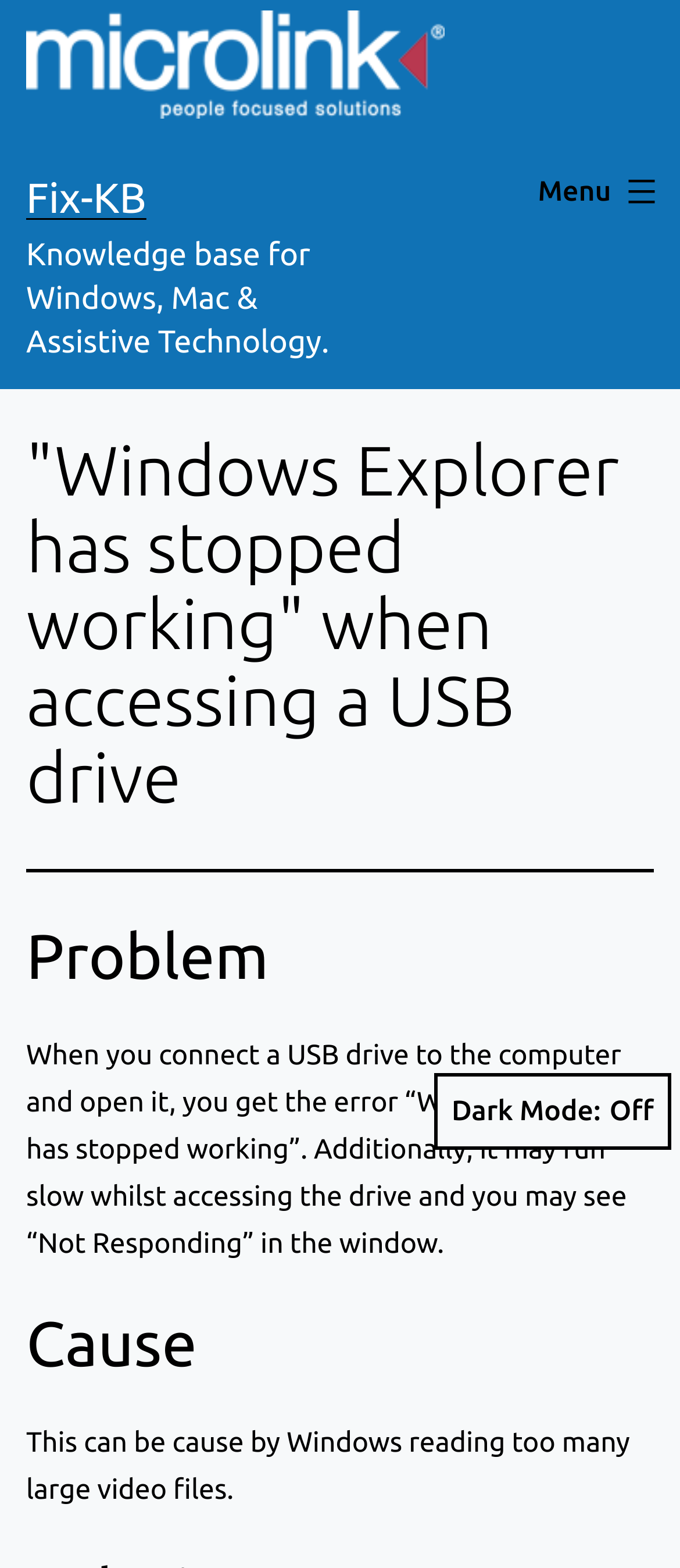Consider the image and give a detailed and elaborate answer to the question: 
Is the dark mode enabled?

The dark mode is not enabled because the button element with the text 'Dark Mode:' has a pressed attribute set to false, indicating that the dark mode is not currently enabled.